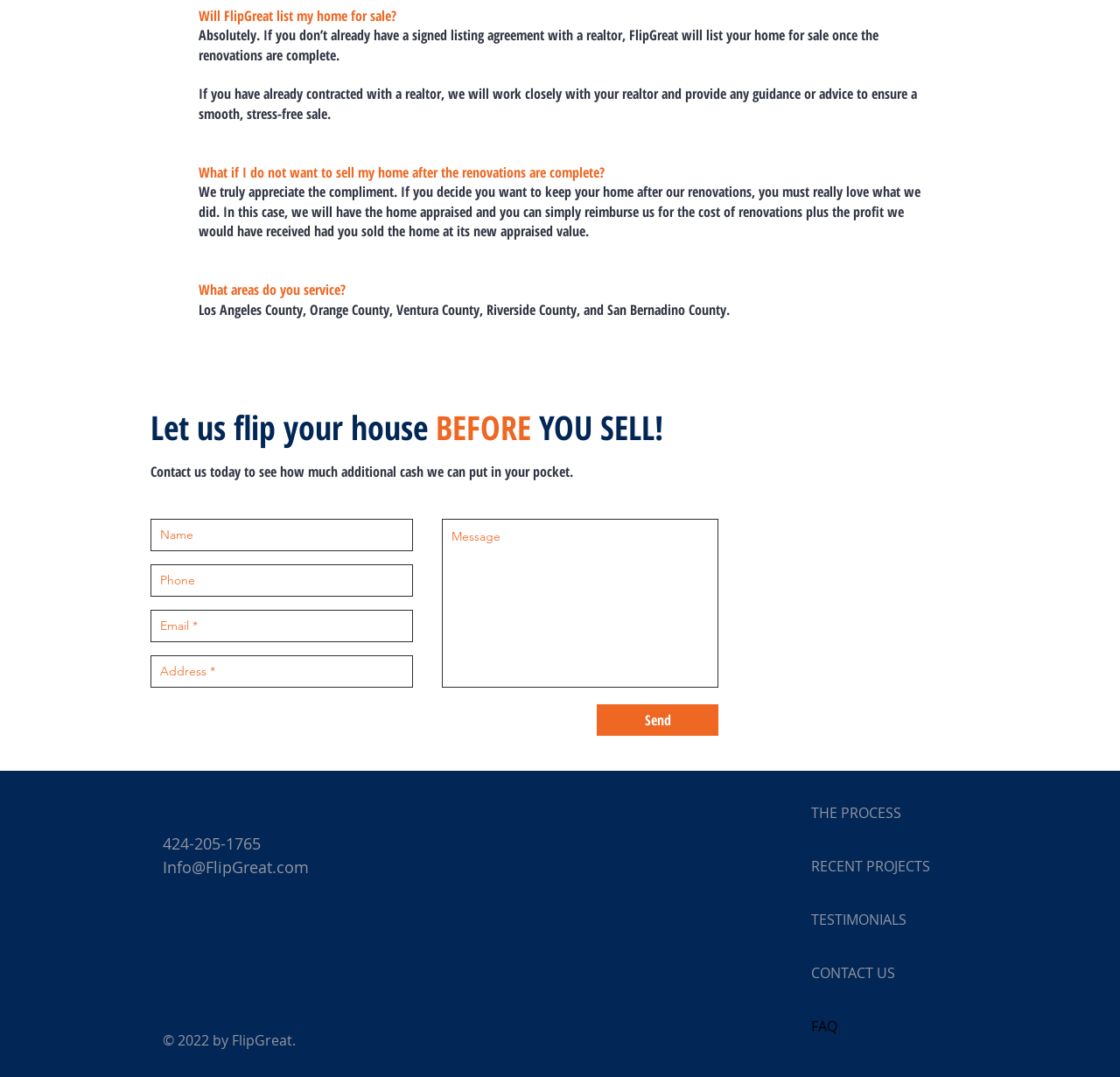Please provide the bounding box coordinates for the element that needs to be clicked to perform the instruction: "Email us". The coordinates must consist of four float numbers between 0 and 1, formatted as [left, top, right, bottom].

[0.145, 0.795, 0.276, 0.815]